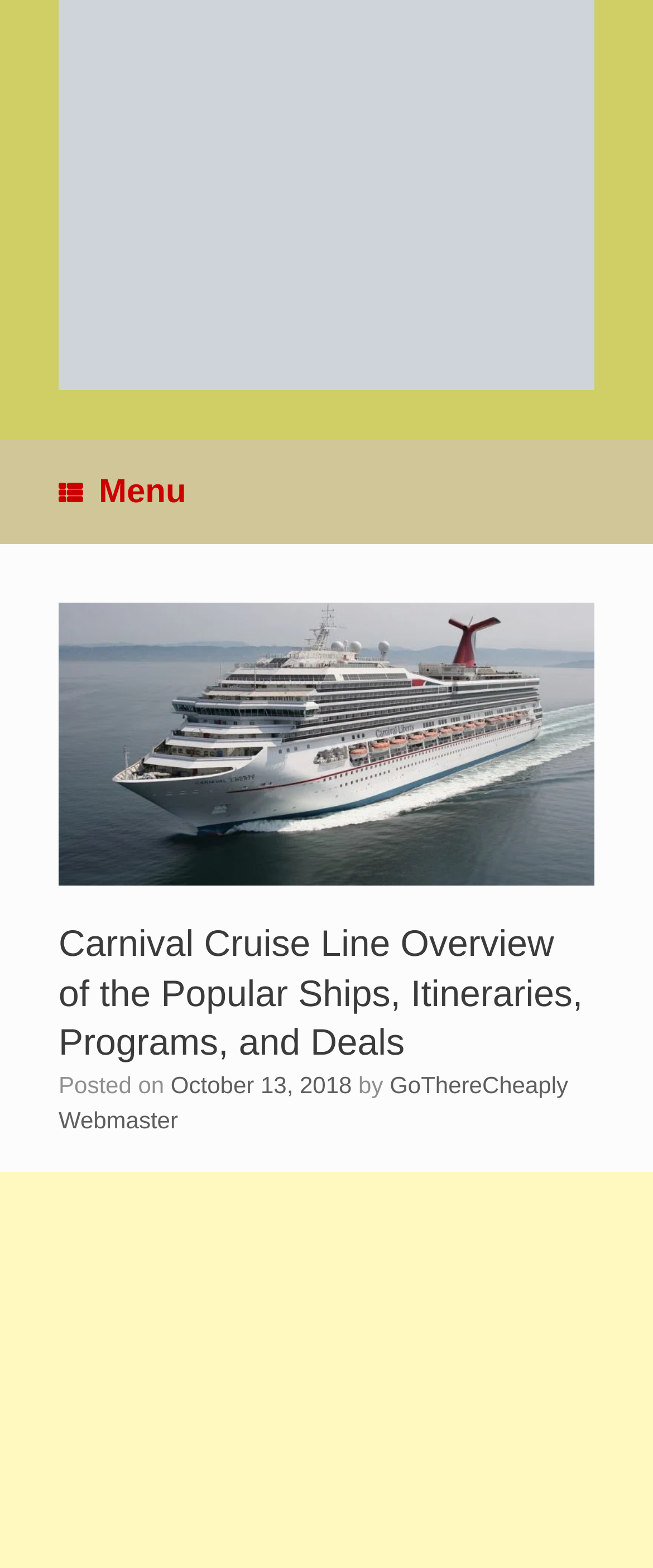Provide a thorough description of the webpage you see.

The webpage is about Carnival Cruise Line, providing an overview of its popular ships, itineraries, programs, and deals. At the top-left corner, there is a "Skip to content" link. Next to it, on the top-center, is the "Go There Cheaply Logo" image, which is also a link. On the top-right corner, there is a menu link represented by an icon.

Below the logo, there is a header section that spans almost the entire width of the page. Within this section, there is a "Carnival Cruise Line" image on the left, followed by a heading that reads "Carnival Cruise Line Overview of the Popular Ships, Itineraries, Programs, and Deals". 

Underneath the heading, there is a section with text "Posted on" followed by a link to the date "October 13, 2018", which also contains a time element. Next to this section, there is a "by" text, followed by a link to the author "GoThereCheaply Webmaster".